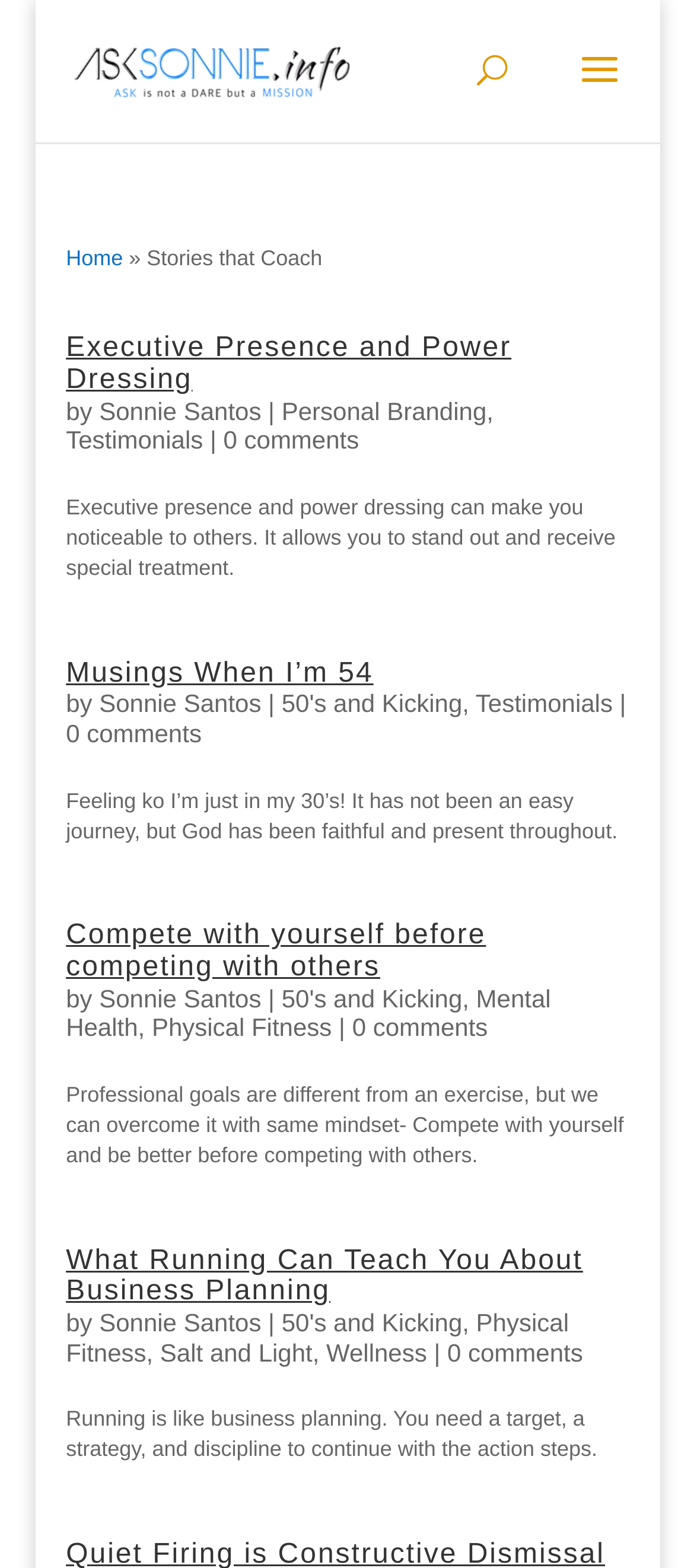Given the webpage screenshot and the description, determine the bounding box coordinates (top-left x, top-left y, bottom-right x, bottom-right y) that define the location of the UI element matching this description: Salt and Light

[0.231, 0.853, 0.45, 0.871]